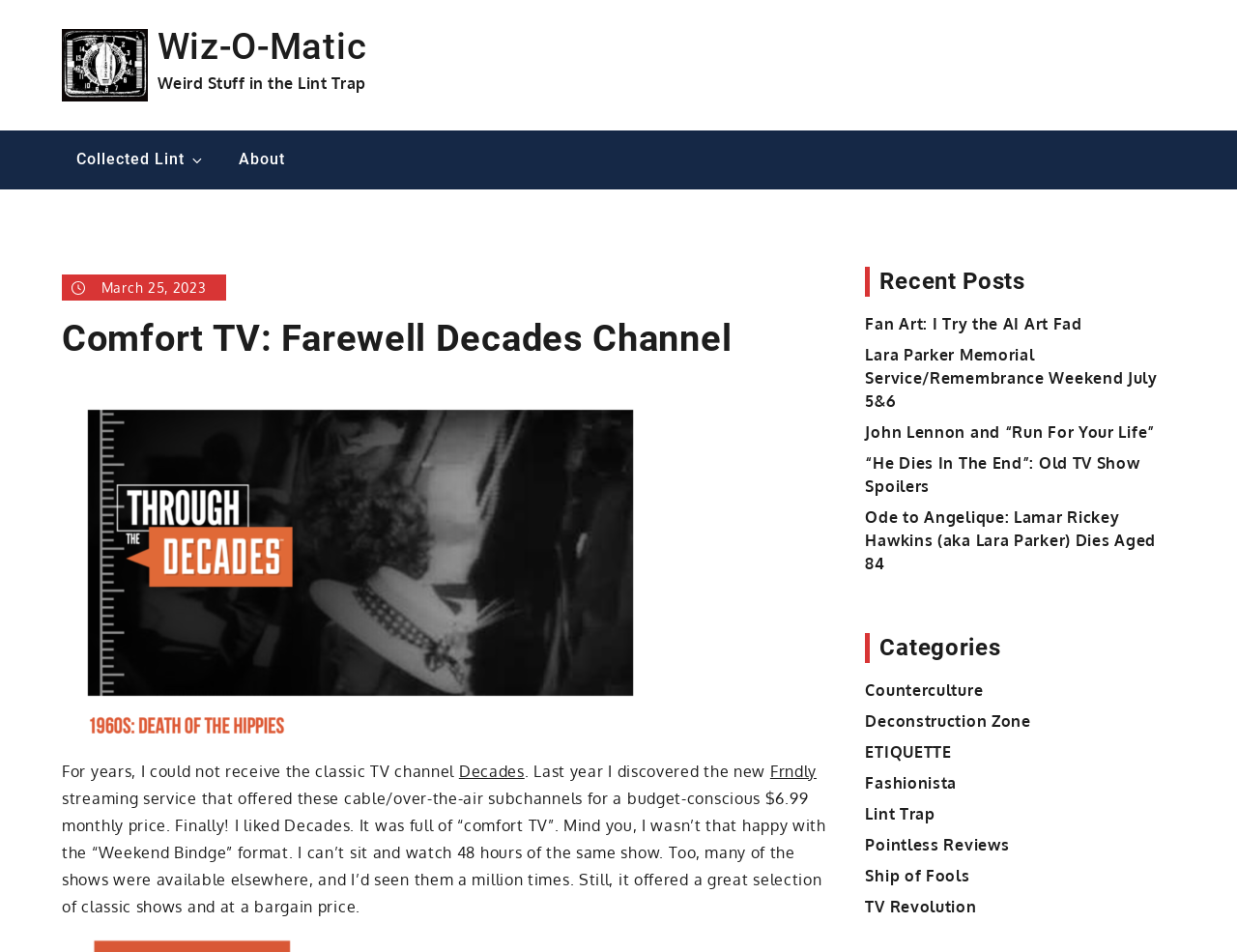Please specify the bounding box coordinates of the area that should be clicked to accomplish the following instruction: "View the Recent Posts section". The coordinates should consist of four float numbers between 0 and 1, i.e., [left, top, right, bottom].

[0.7, 0.28, 0.95, 0.312]